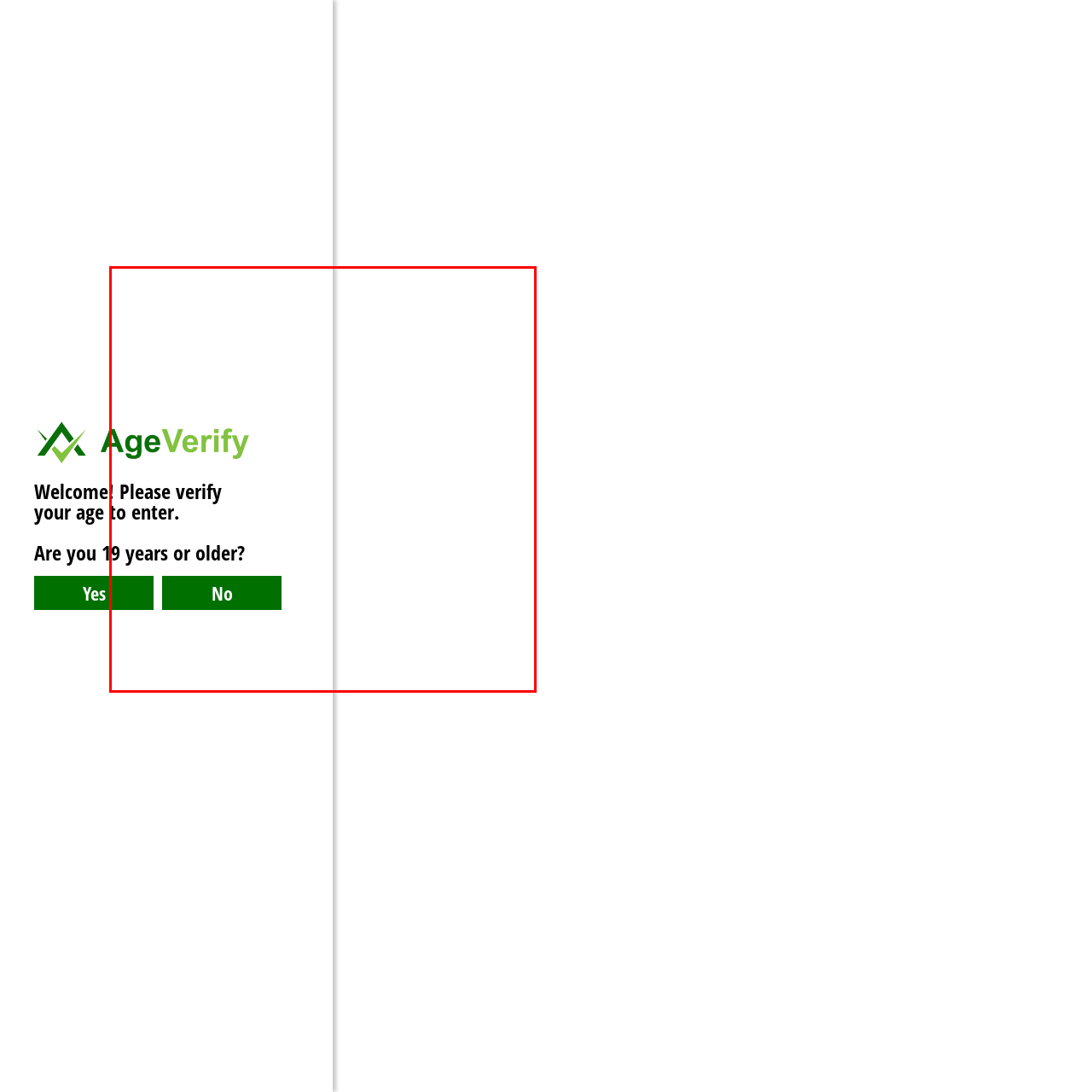Please provide a one-word or phrase response to the following question by examining the image within the red boundary:
What are the two response options for the age verification question?

Yes and No